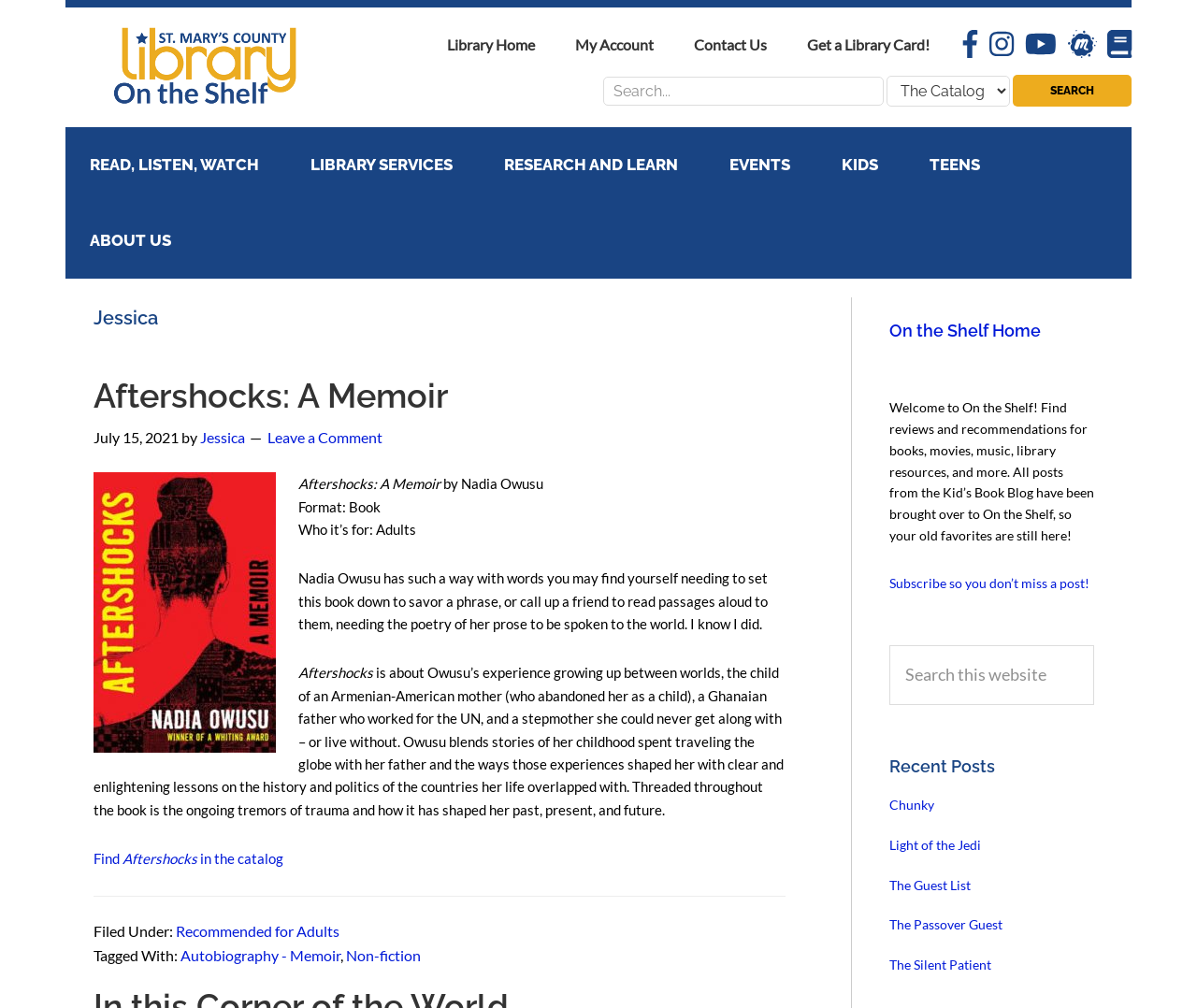What is the name of the author of the book 'Aftershocks: A Memoir'?
Based on the visual content, answer with a single word or a brief phrase.

Jessica